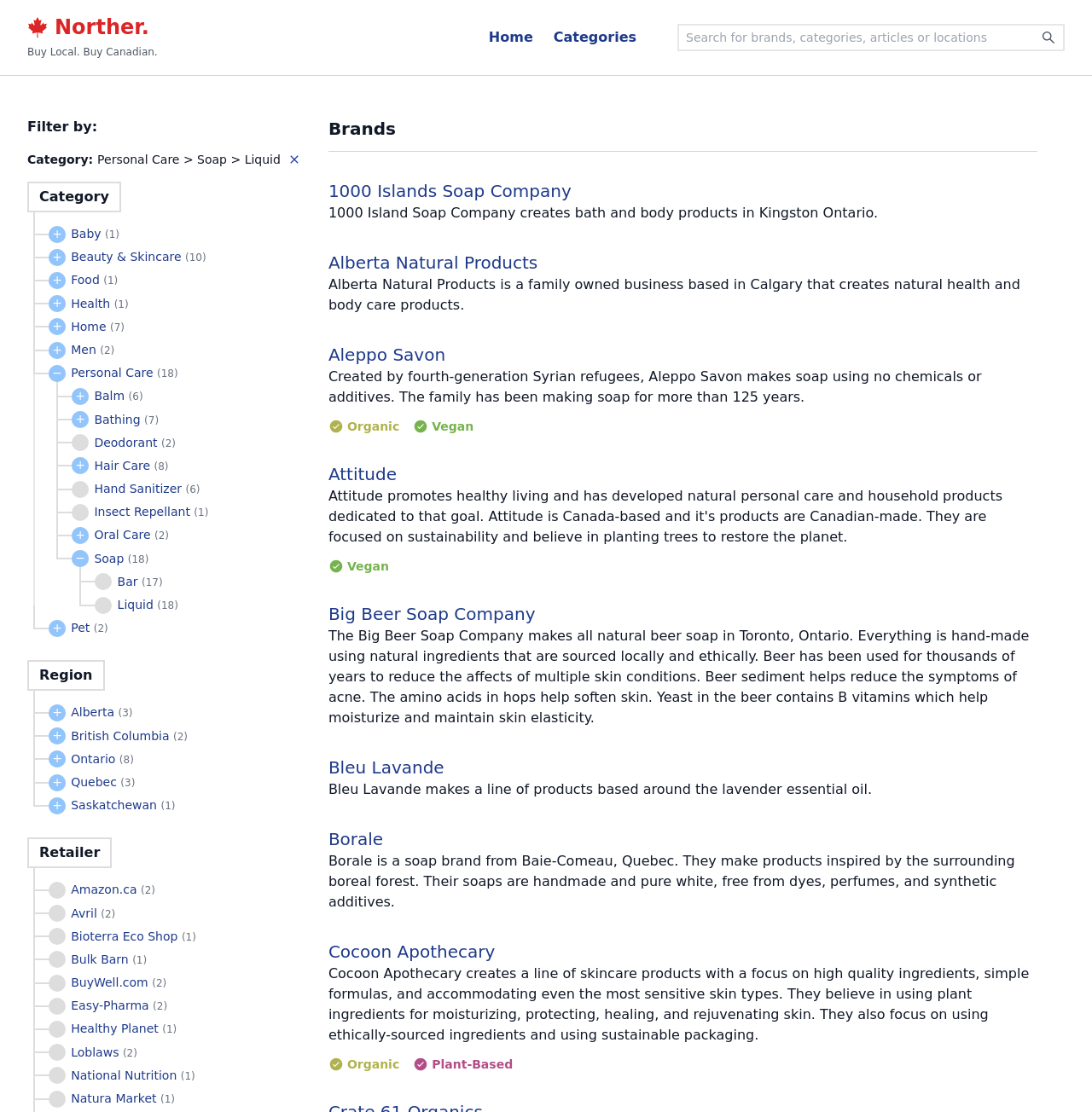Please respond in a single word or phrase: 
How many subcategories are under 'Personal Care'?

18